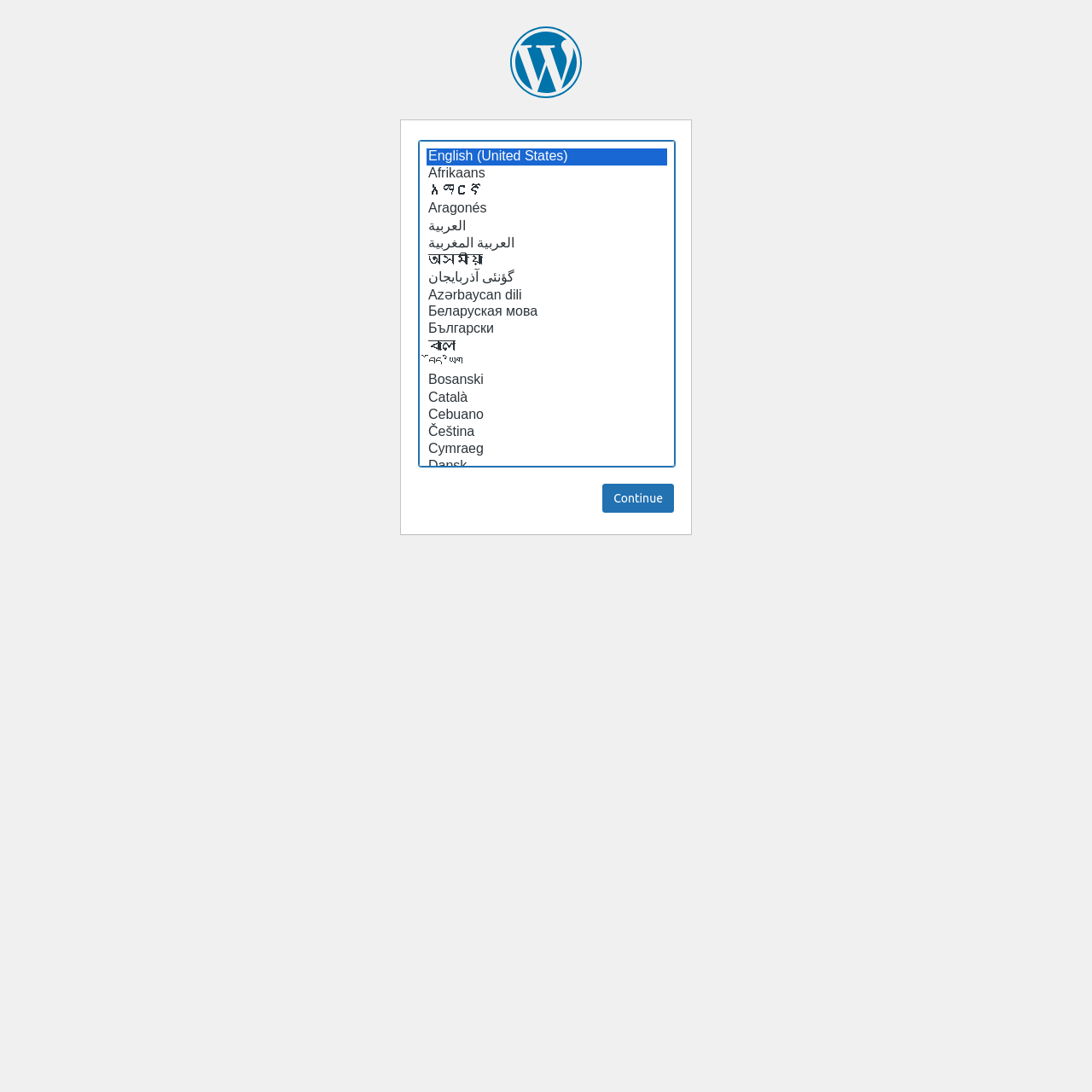Locate the bounding box of the UI element defined by this description: "value="Continue"". The coordinates should be given as four float numbers between 0 and 1, formatted as [left, top, right, bottom].

[0.552, 0.443, 0.617, 0.47]